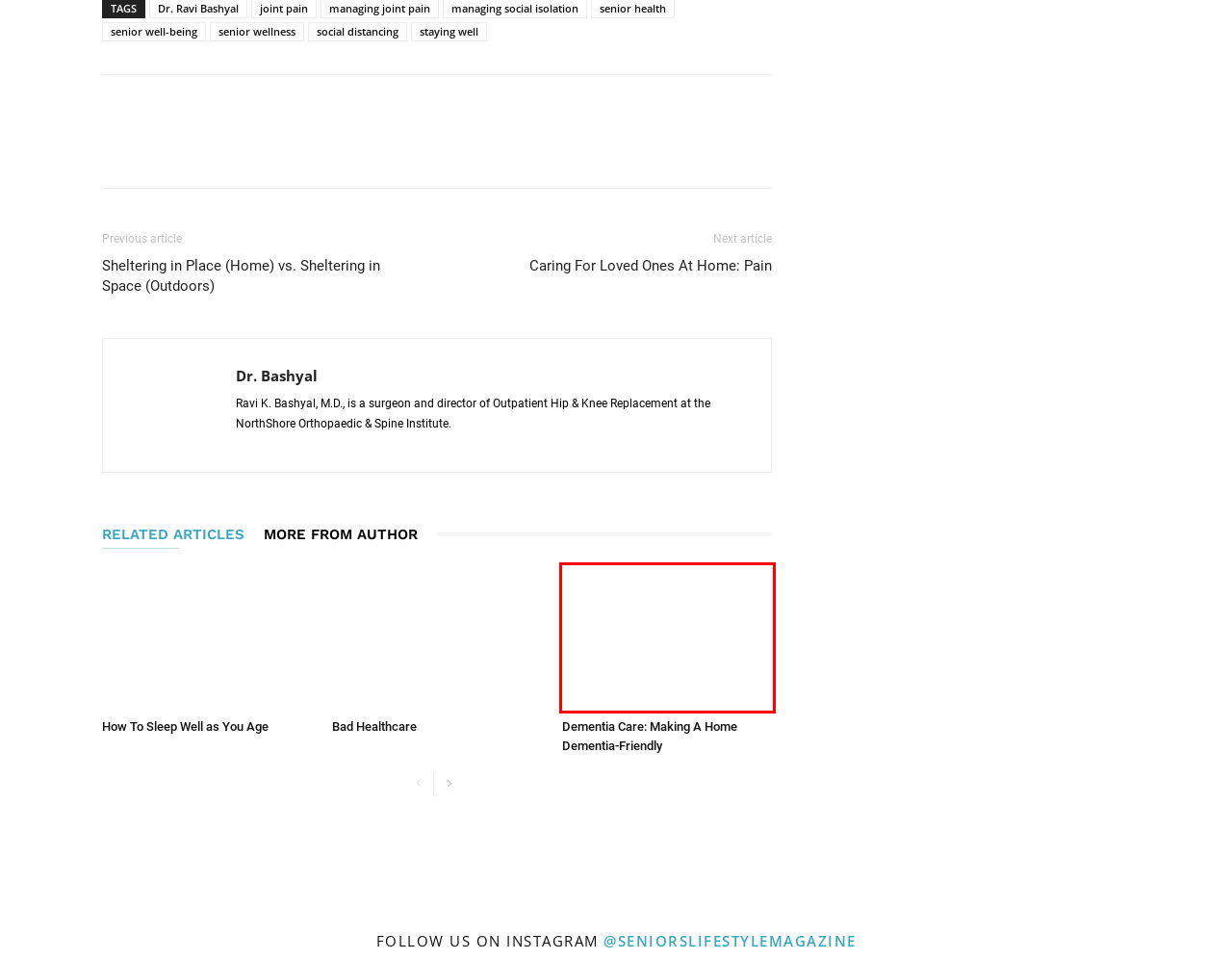Look at the screenshot of a webpage where a red bounding box surrounds a UI element. Your task is to select the best-matching webpage description for the new webpage after you click the element within the bounding box. The available options are:
A. SLM | How To Sleep Well as You Age
B. SLM | Sheltering in Place (Home) vs. Sheltering in Space (Outdoors)
C. senior wellness Archives | Seniors Lifestyle Magazine
D. staying well Archives | Seniors Lifestyle Magazine
E. SLM | Bad Healthcare
F. social distancing Archives | Seniors Lifestyle Magazine
G. senior well-being Archives | Seniors Lifestyle Magazine
H. SLM | Dementia Care: Making A Home Dementia-Friendly

H